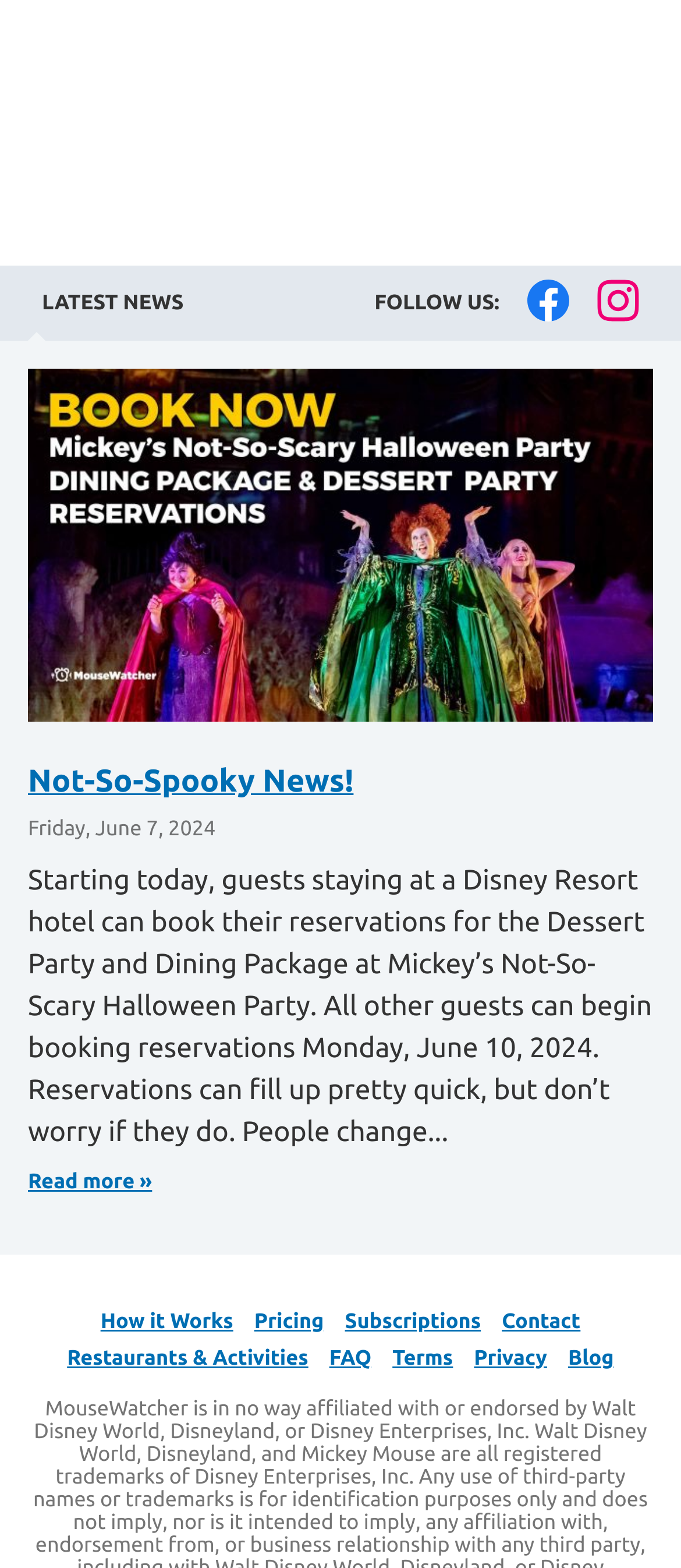Consider the image and give a detailed and elaborate answer to the question: 
How many social media links are available?

There are two social media links available, one for Facebook and one for Instagram, which can be determined by looking at the links 'Find MouseWatcher on Facebook' and 'Follow MouseWatcher on Instagram'.